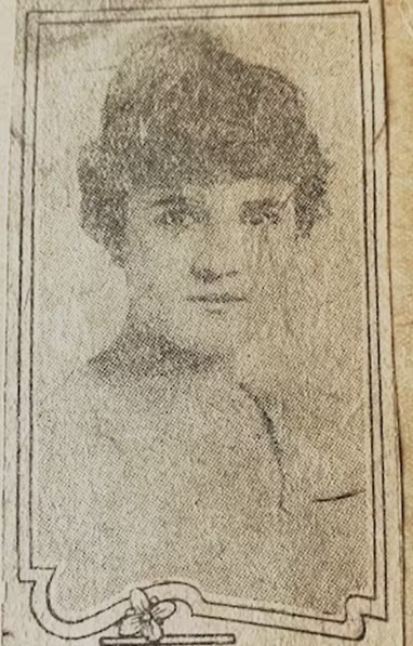Explain the image thoroughly, highlighting all key elements.

This image features a portrait of a young woman with soft facial features and a distinct hairstyle from the early 20th century. She appears to be gazing directly at the viewer, exuding a sense of calm and introspection. The photograph has a vintage aesthetic, characterized by a faded quality that suggests it may be from a historical publication or personal collection. The woman is framed within an ornate border, which enhances the nostalgic feel of the image. Subtle detailing at the bottom of the frame, possibly floral in design, adds an artistic touch to this serene portrait, capturing a moment from a bygone era.